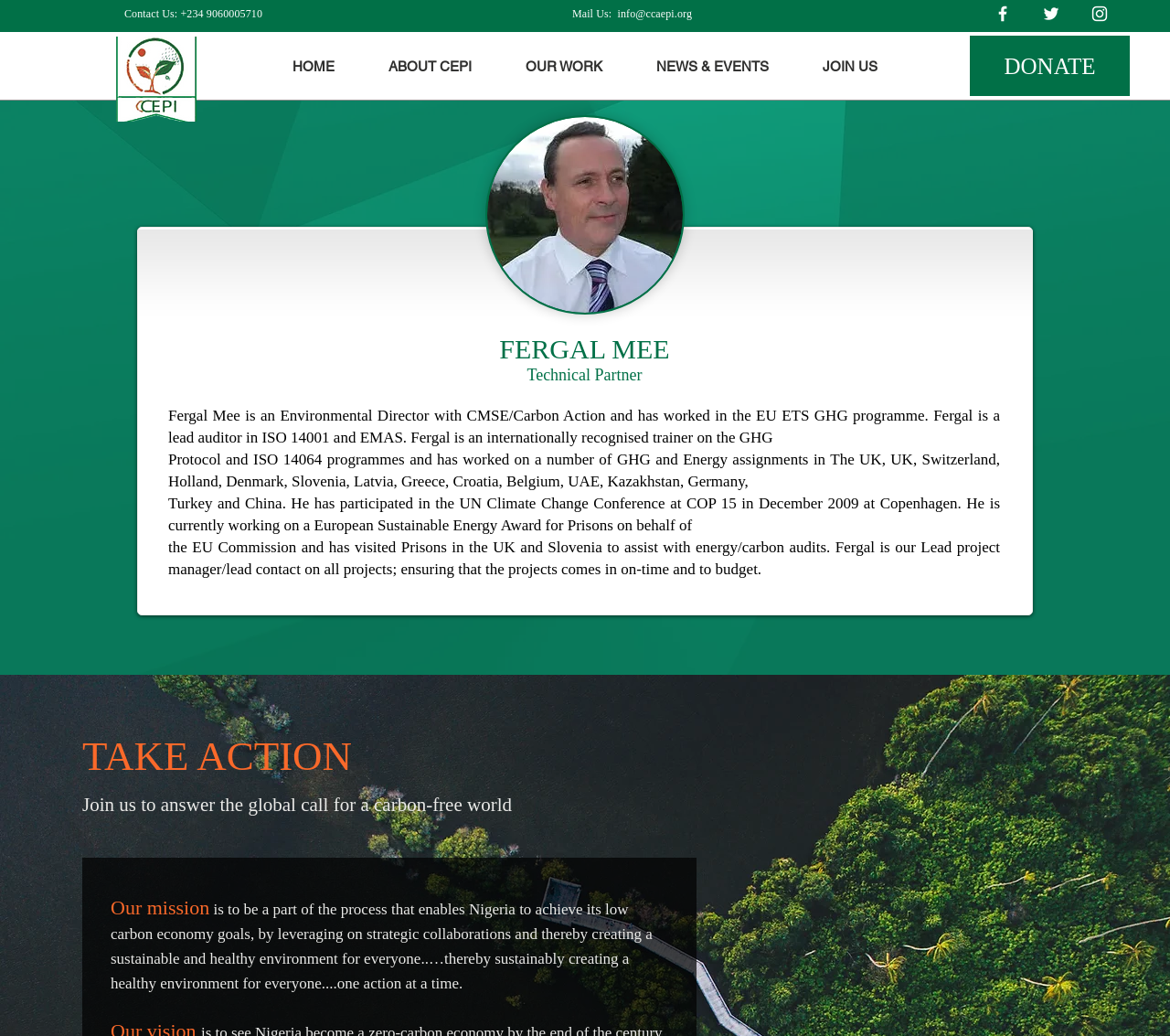Please determine the bounding box coordinates for the element that should be clicked to follow these instructions: "click the send button".

None